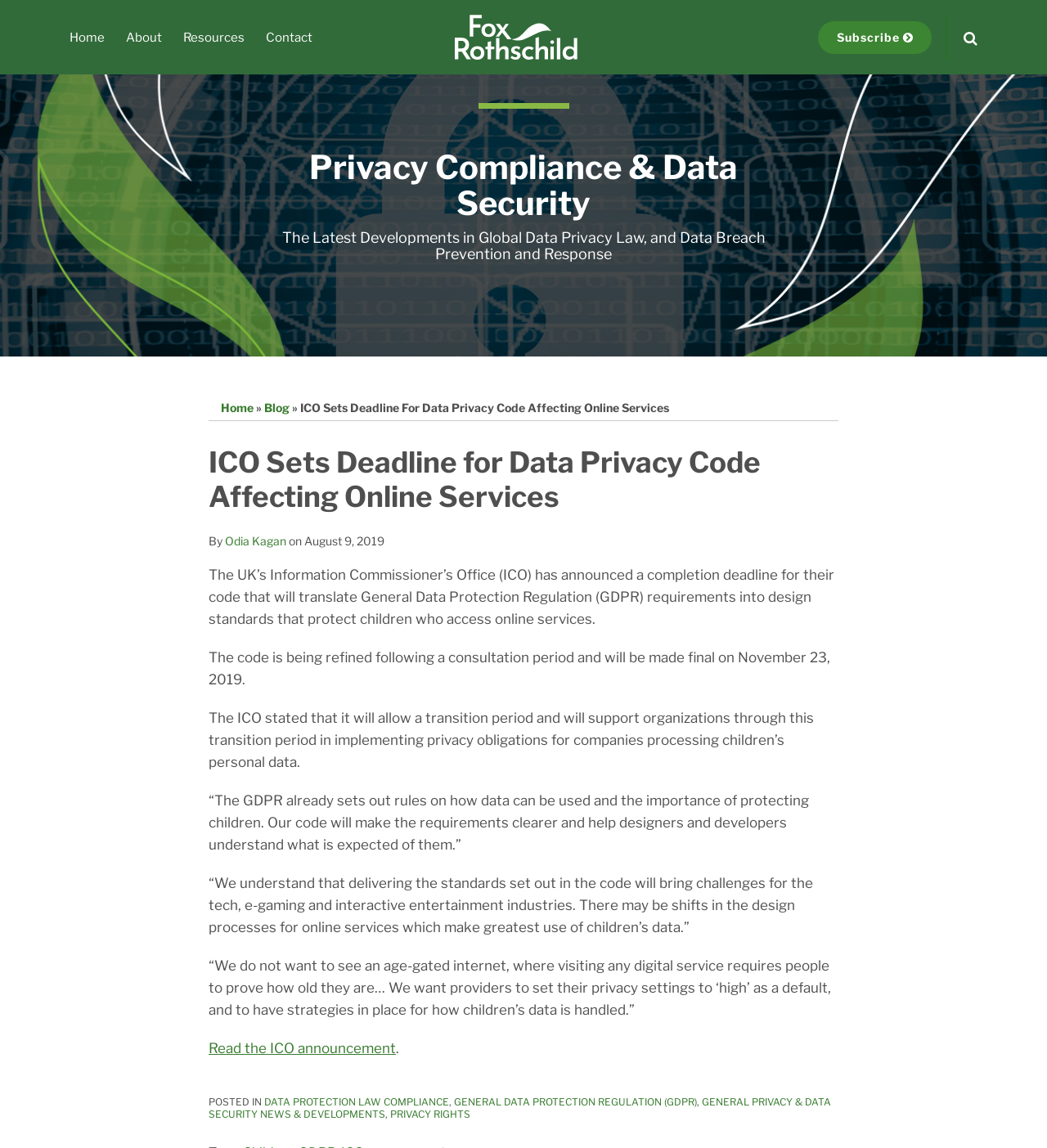Given the description of a UI element: "Odia Kagan", identify the bounding box coordinates of the matching element in the webpage screenshot.

[0.215, 0.465, 0.273, 0.477]